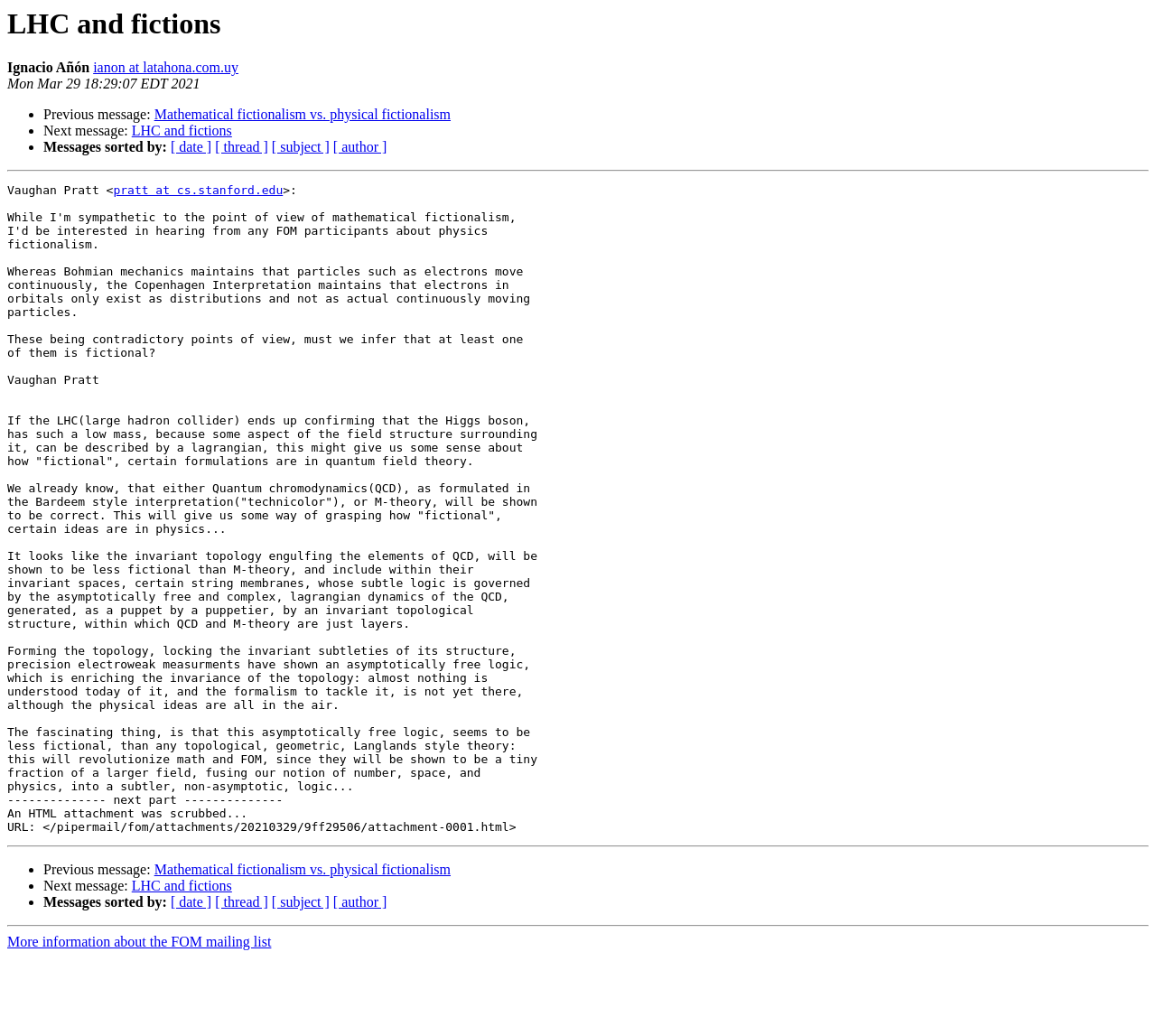Kindly determine the bounding box coordinates for the area that needs to be clicked to execute this instruction: "View next message".

[0.114, 0.119, 0.201, 0.134]